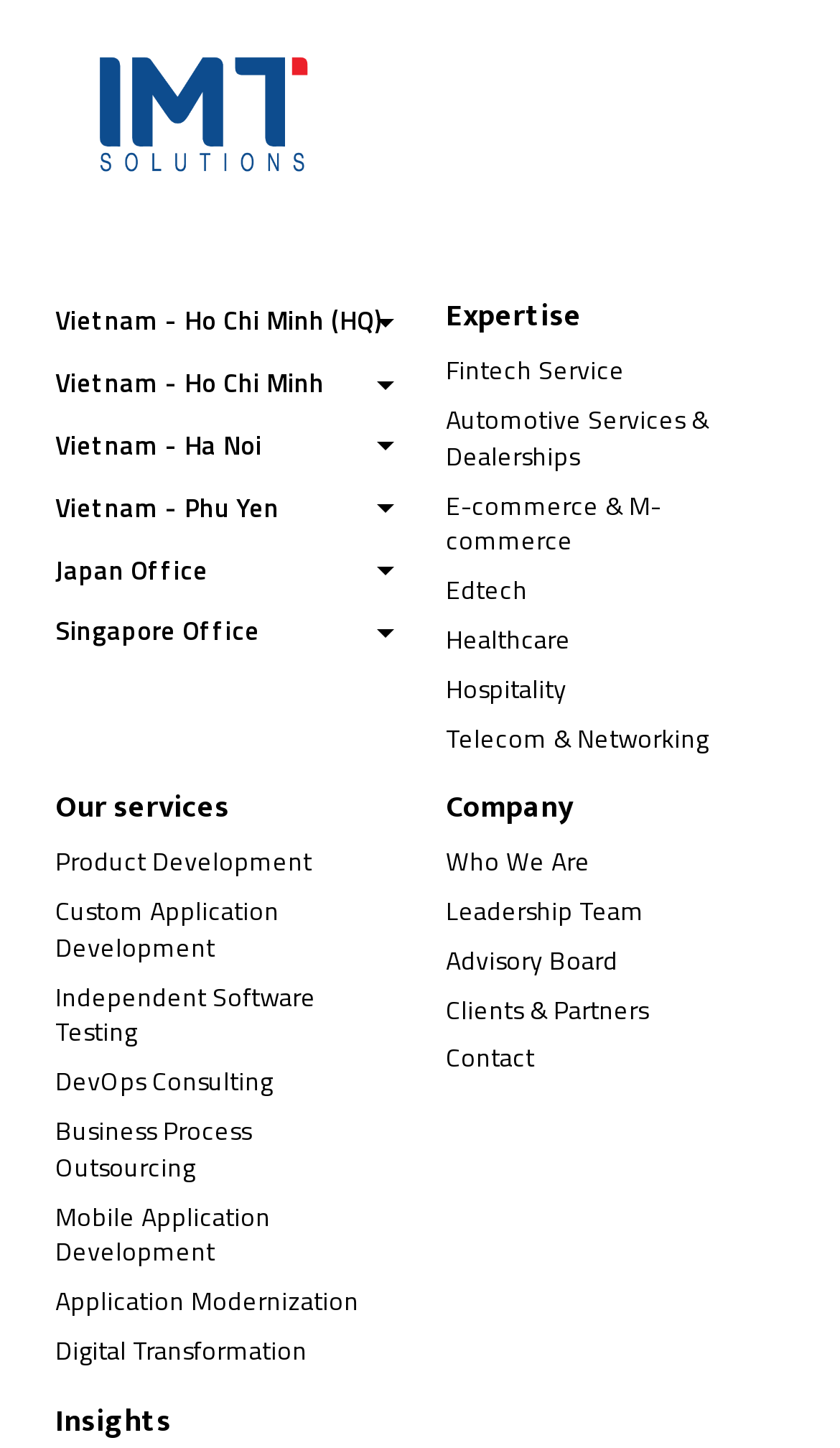Extract the bounding box coordinates for the UI element described as: "Great Lakes News".

None